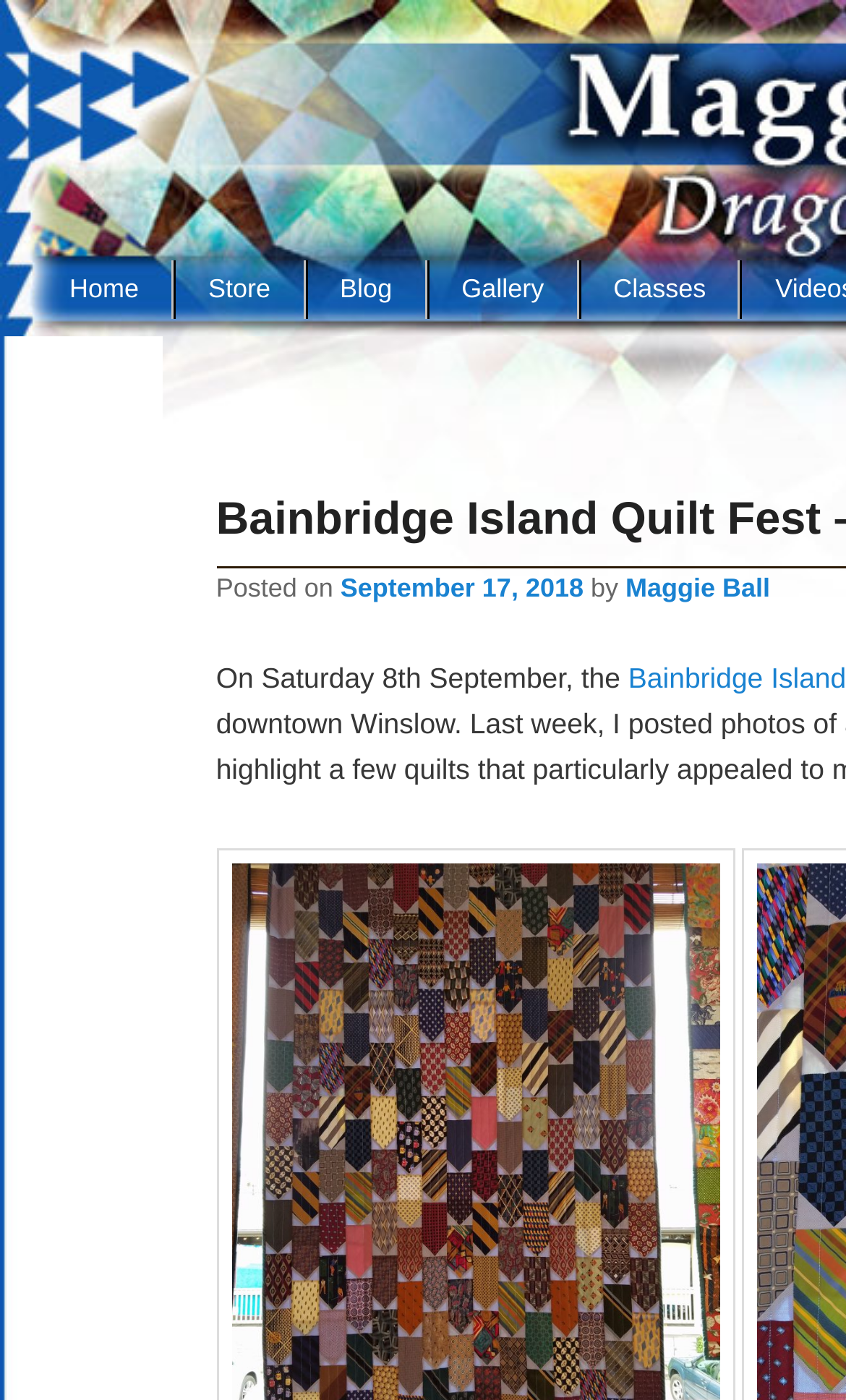Can you locate the main headline on this webpage and provide its text content?

Maggie Ball | Dragonfly Quilts